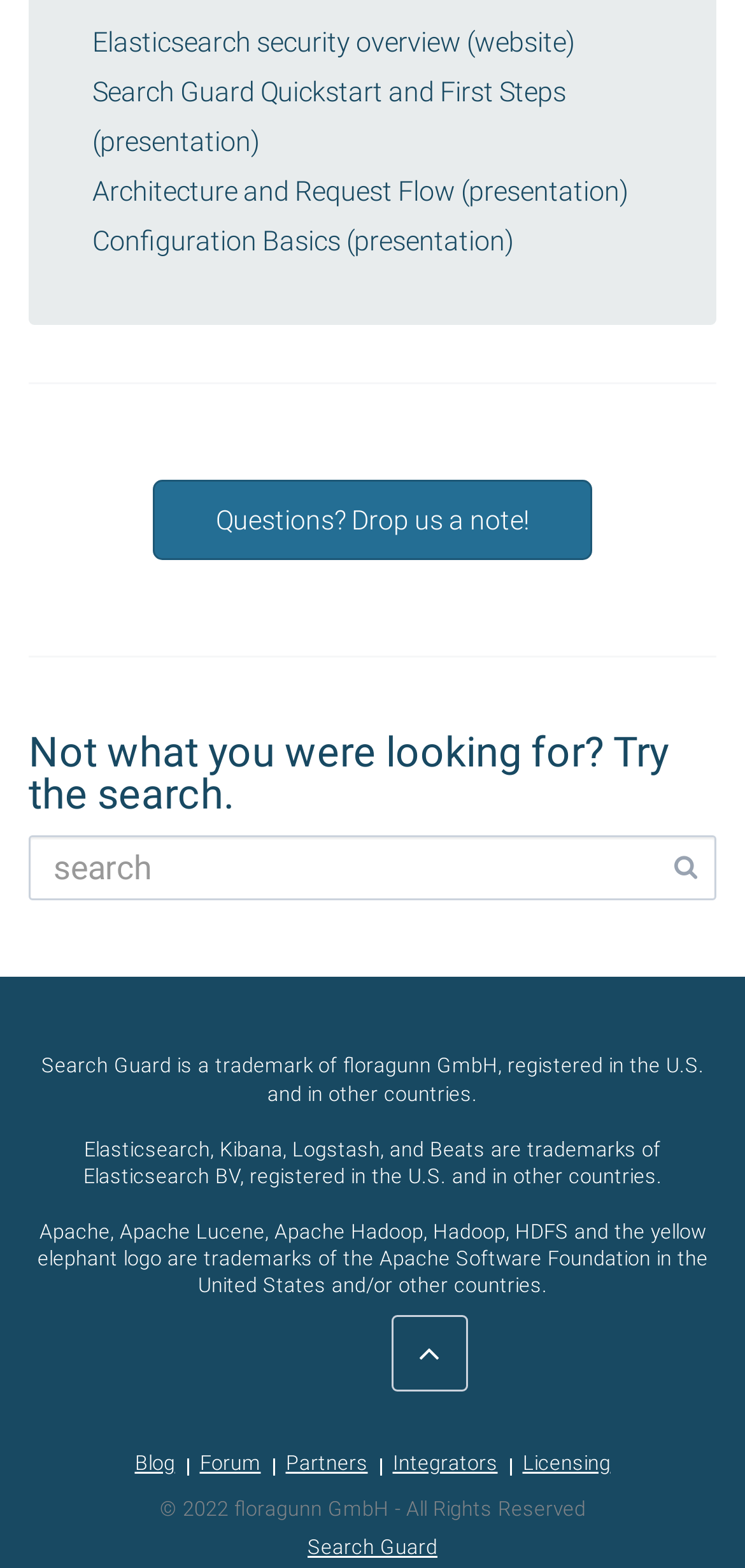Please give a one-word or short phrase response to the following question: 
What is the text of the heading above the search box?

Not what you were looking for? Try the search.